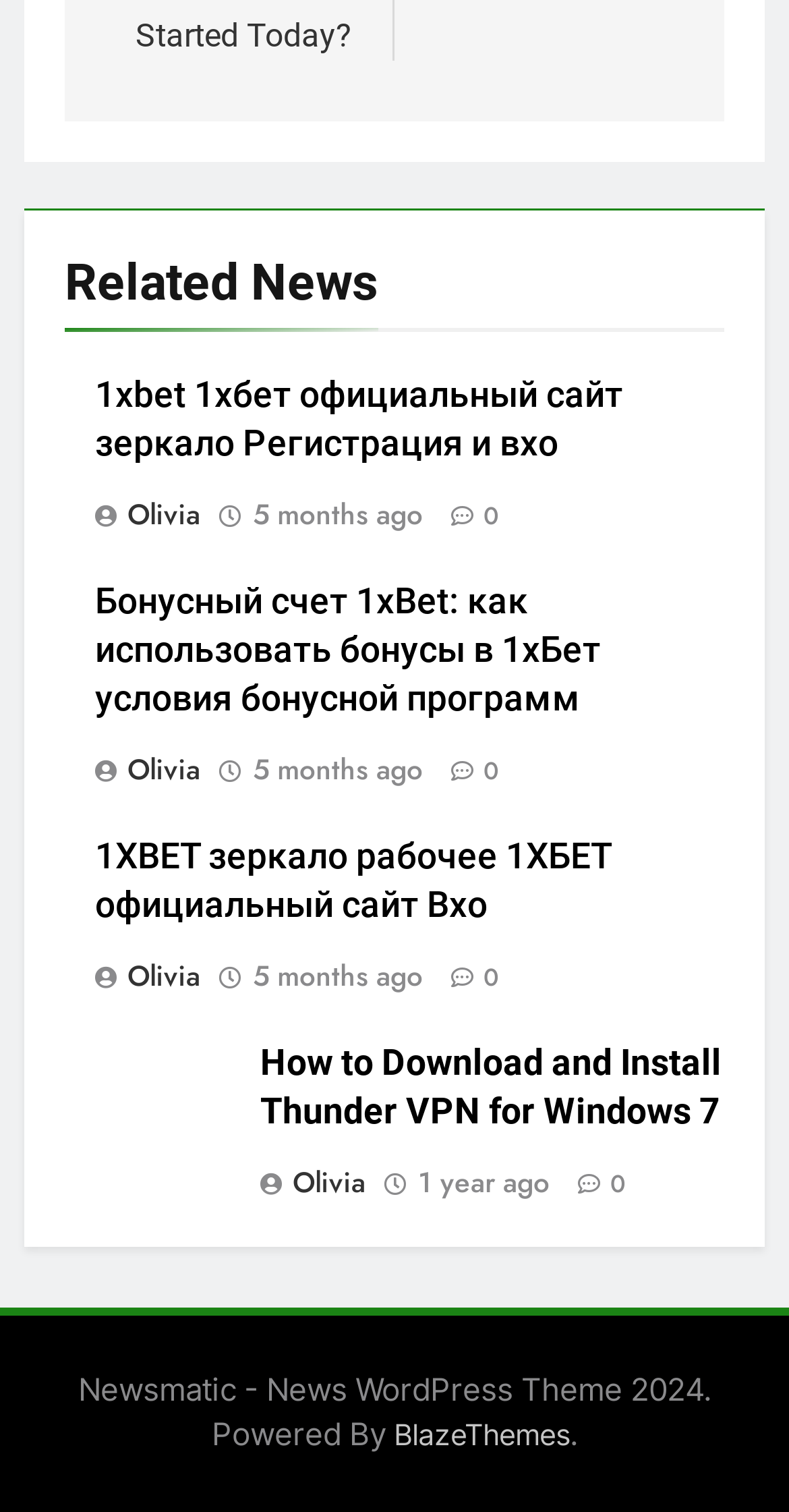Locate the bounding box coordinates of the area where you should click to accomplish the instruction: "Click on '1xbet 1хбет официальный сайт зеркало Регистрация и вхо'".

[0.121, 0.248, 0.79, 0.307]